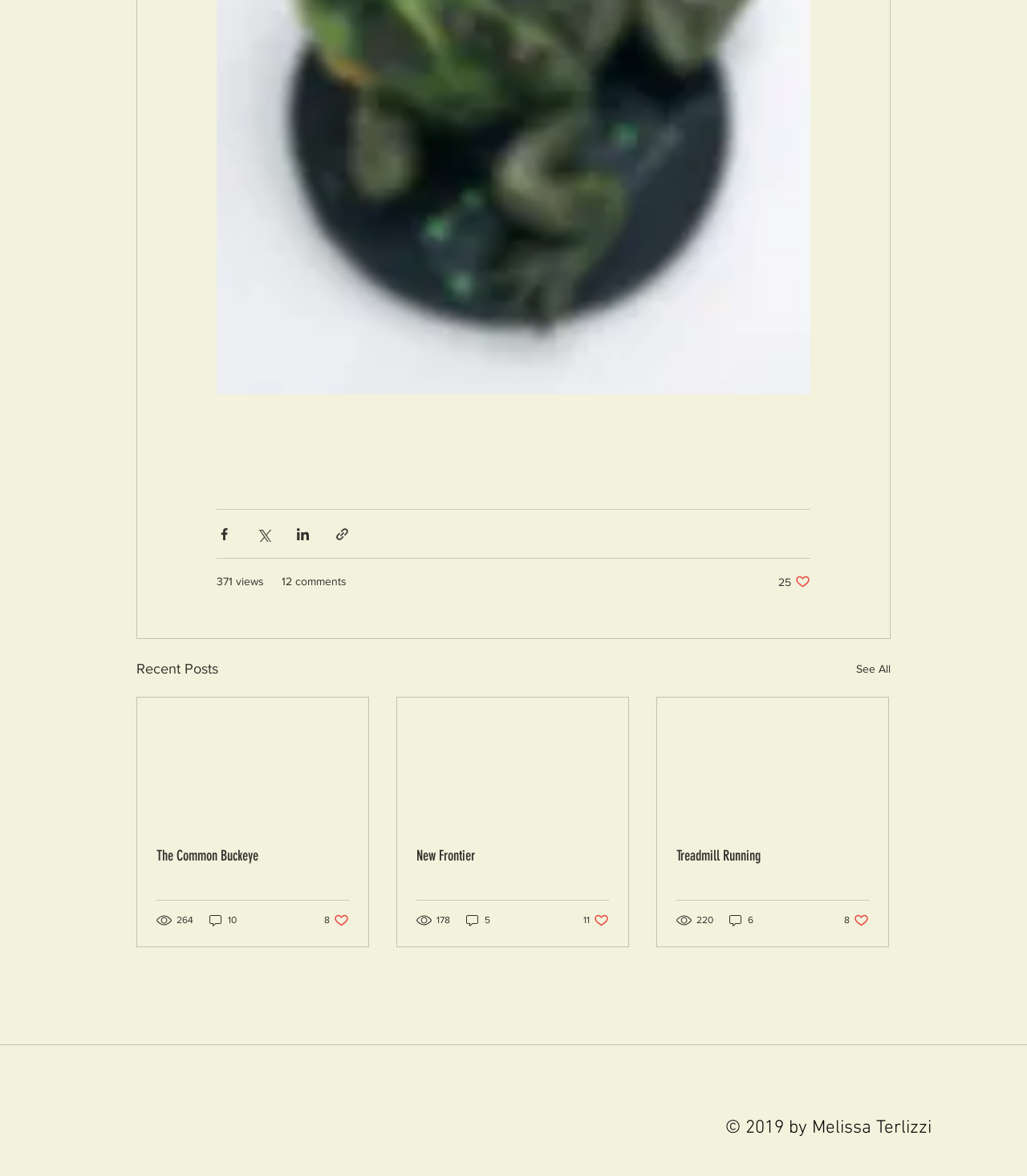Identify the bounding box coordinates for the UI element described as follows: "parent_node: Treadmill Running". Ensure the coordinates are four float numbers between 0 and 1, formatted as [left, top, right, bottom].

[0.64, 0.593, 0.865, 0.704]